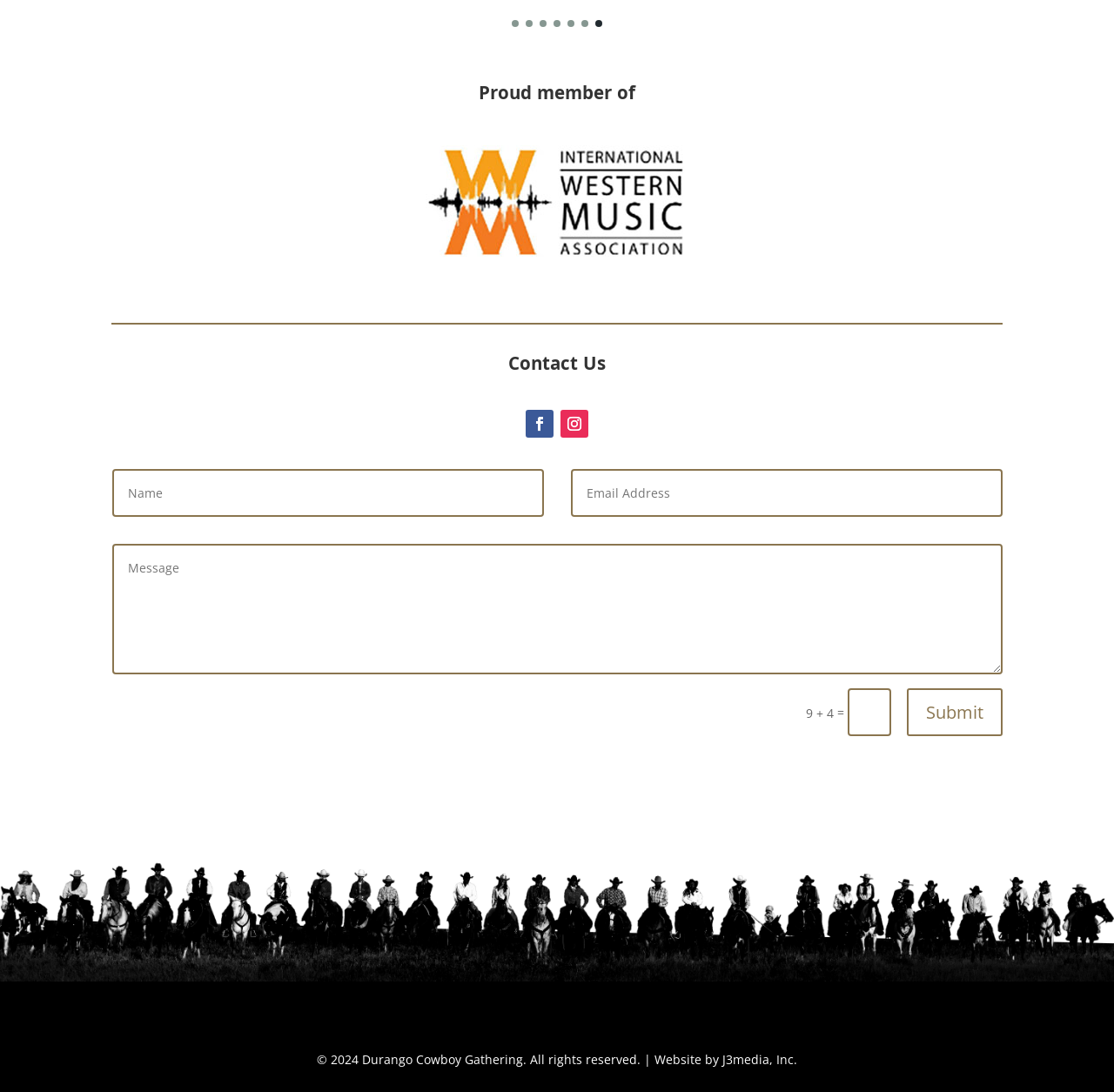Please identify the bounding box coordinates of the element that needs to be clicked to perform the following instruction: "Submit the form".

[0.814, 0.63, 0.9, 0.674]